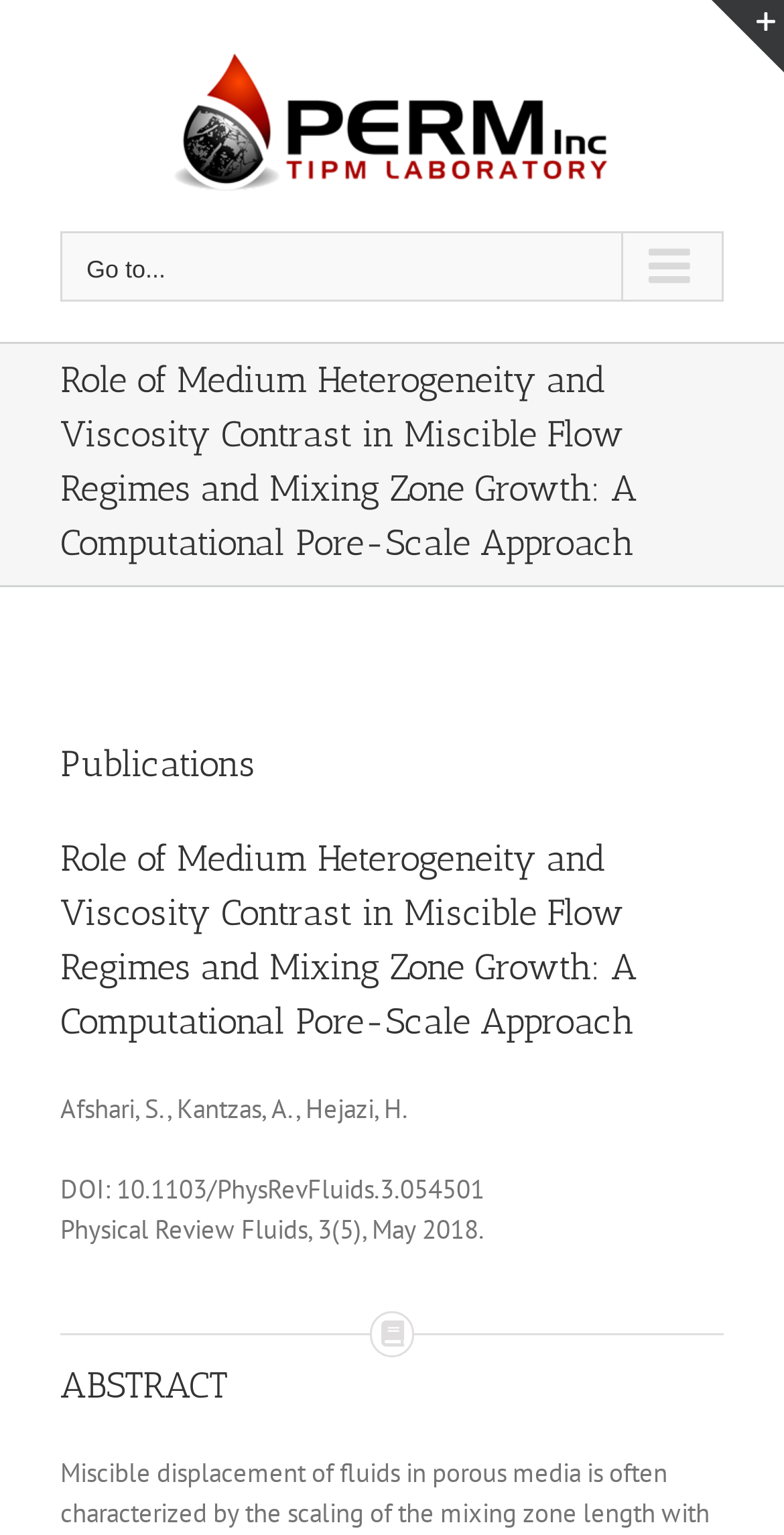Given the description "Go to Top", determine the bounding box of the corresponding UI element.

[0.695, 0.773, 0.808, 0.831]